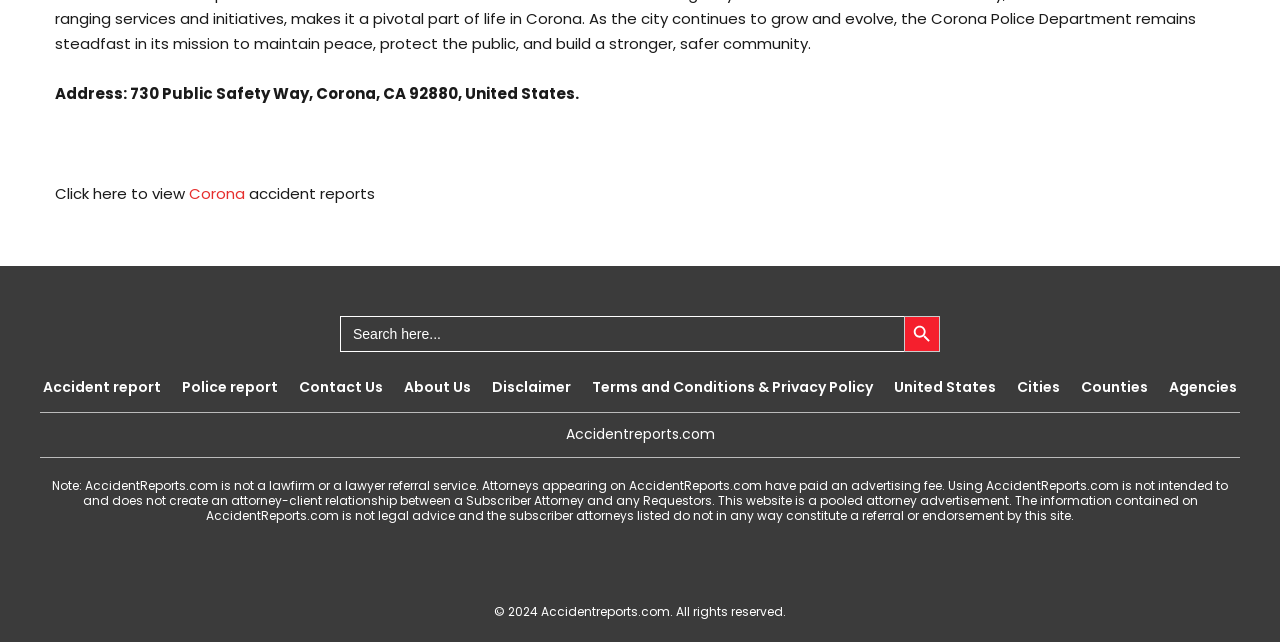Refer to the image and provide an in-depth answer to the question:
What can be searched on this website?

The search box has a label 'Search for:' and the static text element next to it says 'accident reports', indicating that the website allows users to search for accident reports.